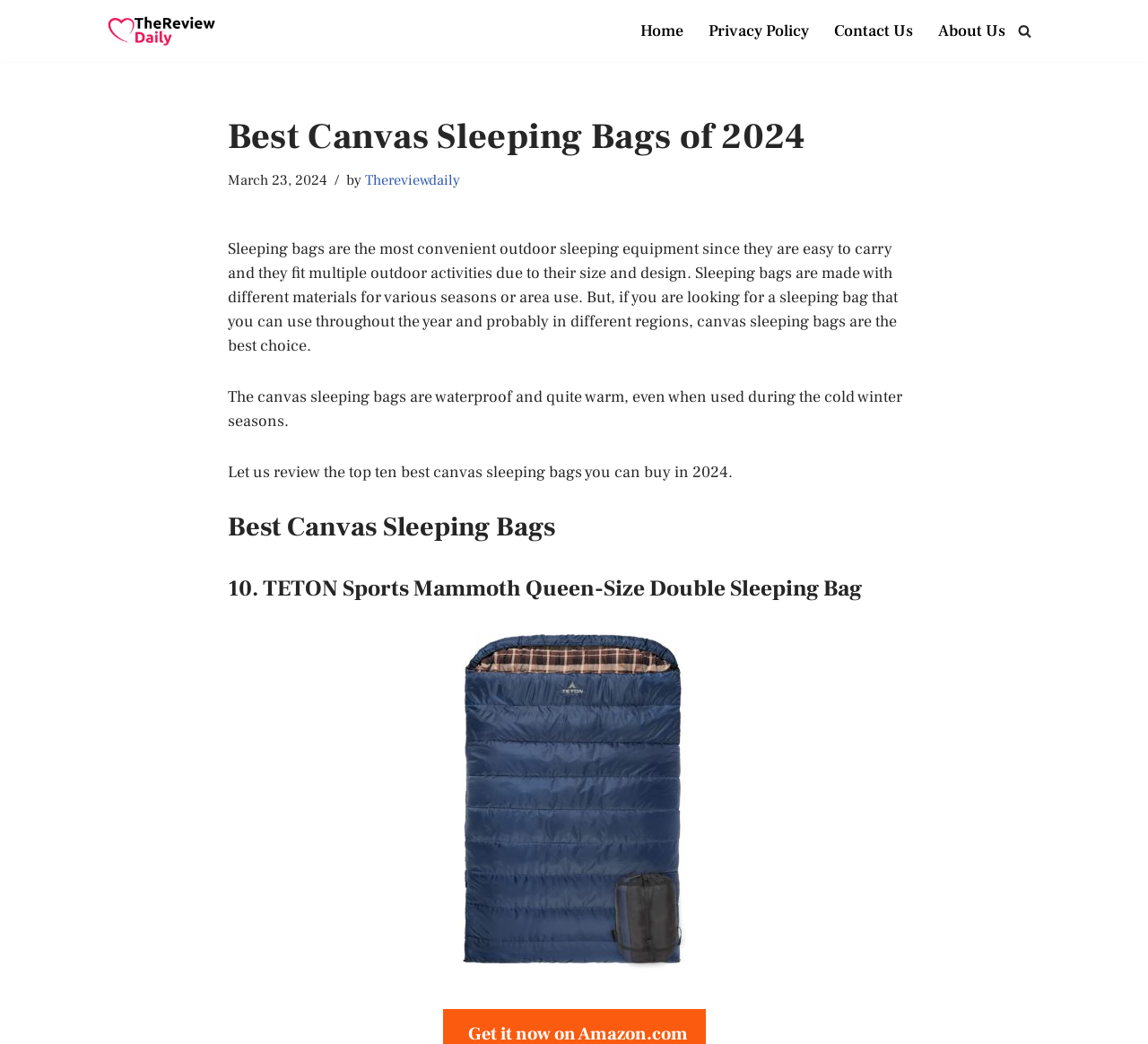What is the main heading of this webpage? Please extract and provide it.

Best Canvas Sleeping Bags of 2024